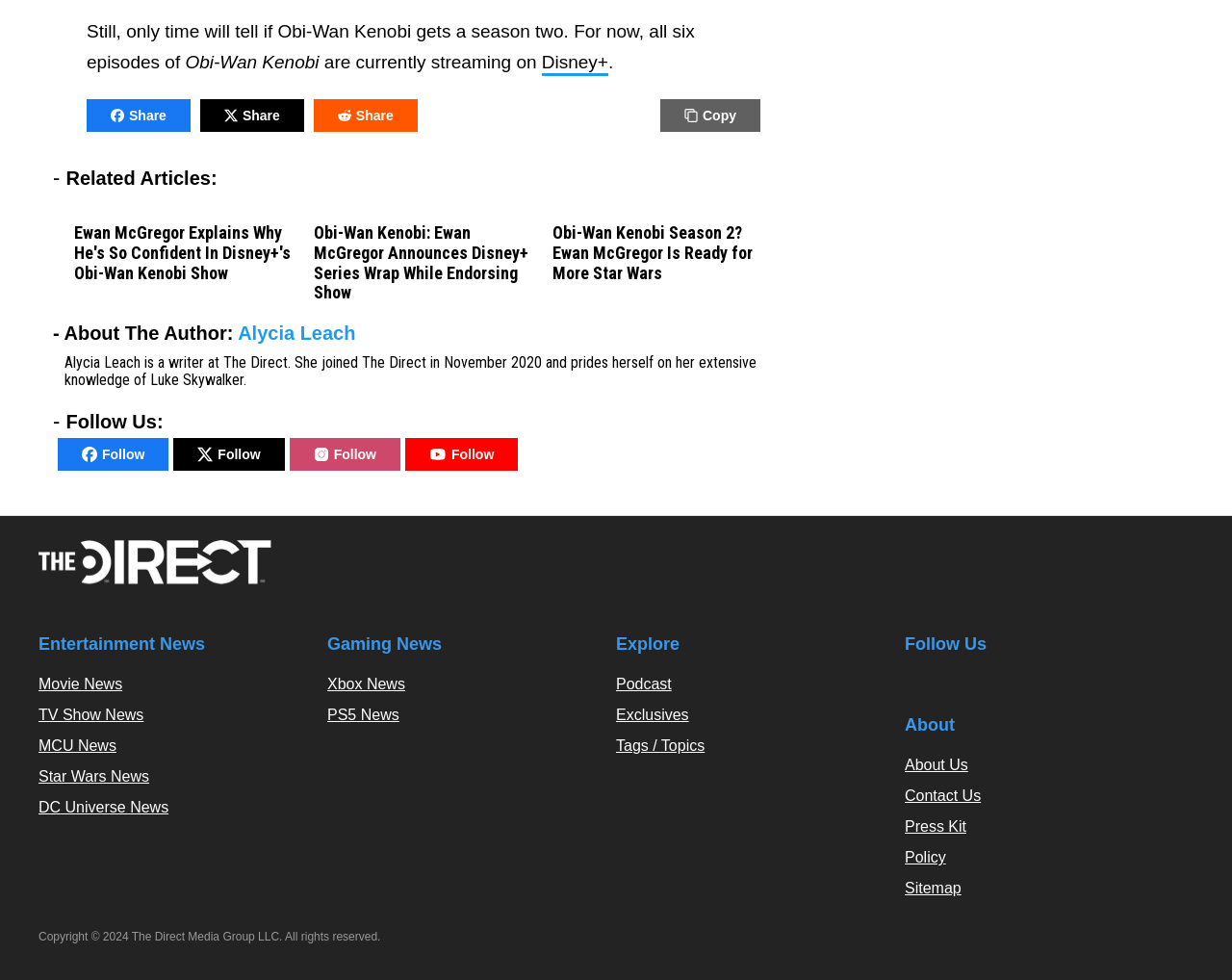What is the topic of the related articles section?
Examine the image and provide an in-depth answer to the question.

I found the answer by reading the titles of the related articles which all seem to be about Obi-Wan Kenobi, such as 'Ewan McGregor Explains Why He's So Confident In Disney+'s Obi-Wan Kenobi Show'.